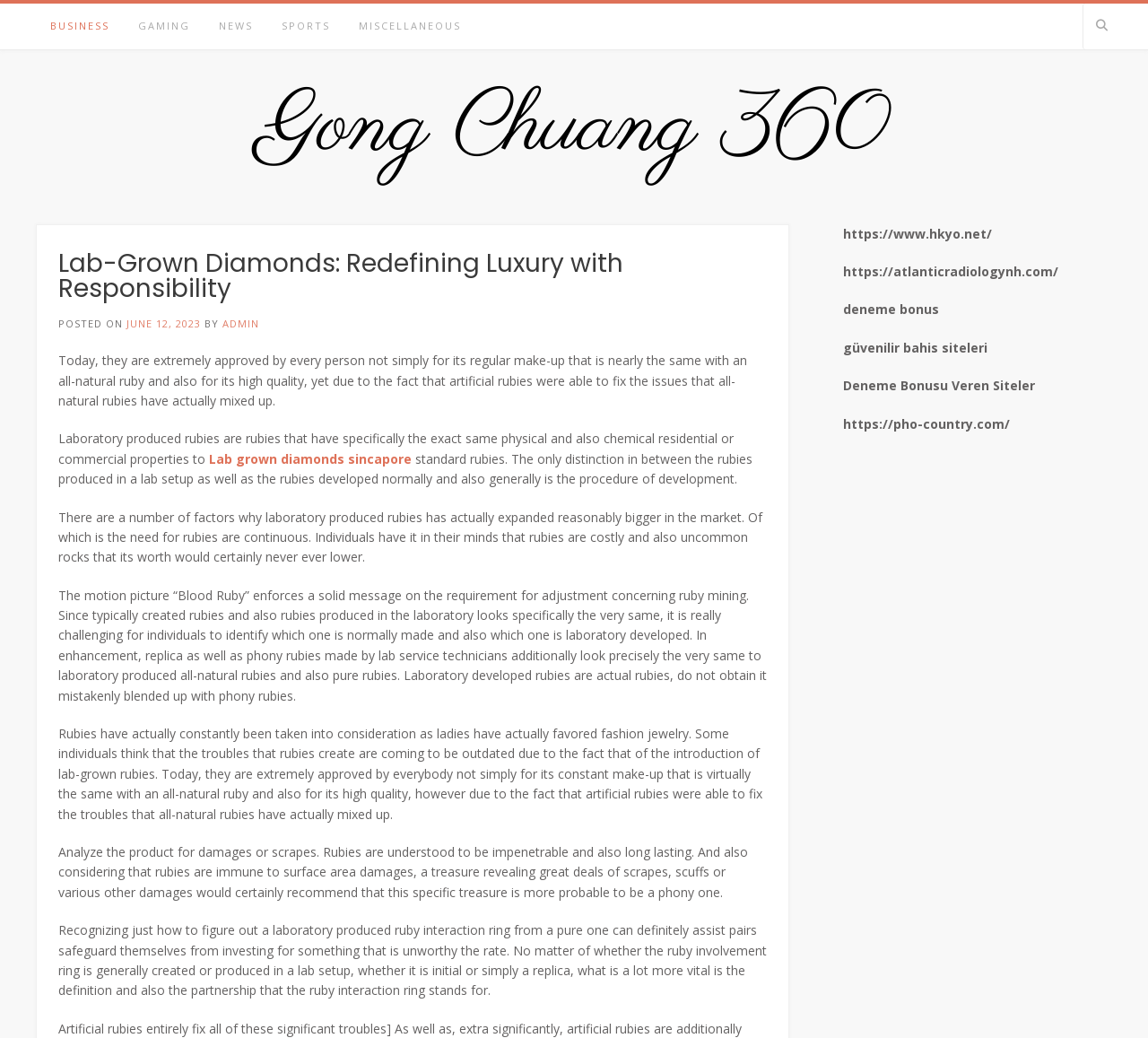Generate the text of the webpage's primary heading.

Gong Chuang 360